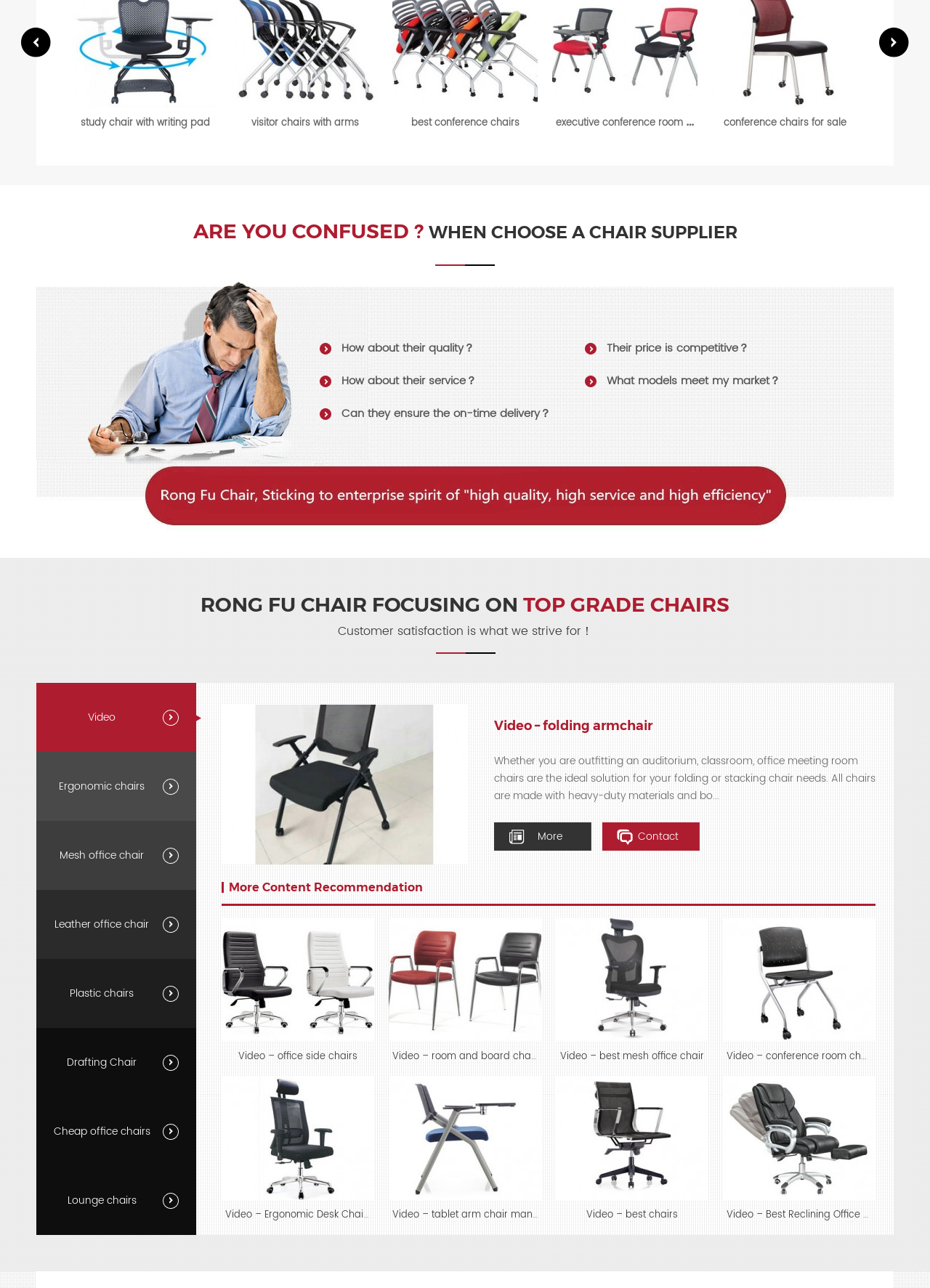What is the purpose of the chairs mentioned on the webpage?
Provide a detailed and well-explained answer to the question.

The webpage mentions that the chairs are suitable for meeting rooms, offices, auditoriums, and classrooms, indicating that they are designed for various settings where people gather.